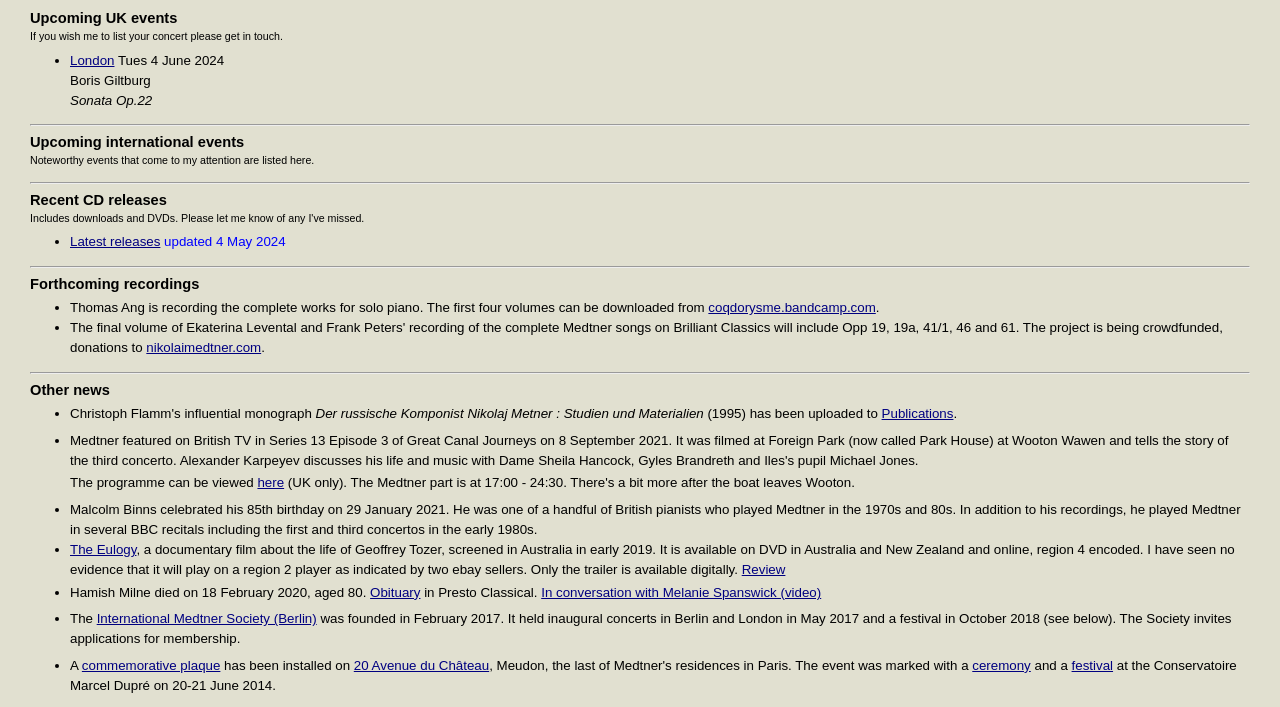Give a complete and precise description of the webpage's appearance.

The webpage is about news related to music, specifically piano music and events. At the top, there is a heading "Upcoming UK events" followed by a list of events, including a concert in London on June 4, 2024, featuring Boris Giltburg performing Sonata Op.22. 

Below this section, there is a horizontal separator, and then a heading "Upcoming international events" with a brief description. Another horizontal separator separates this section from the next one, which is "Recent CD releases" with a link to "Latest releases" and a note about the update on May 4, 2024.

The next section is "Forthcoming recordings" with a list of upcoming recordings, including Thomas Ang's project to record the complete works for solo piano by Nikolai Medtner. There is also a link to coqdorysme.bandcamp.com and another link to nikolaimedtner.com.

After another horizontal separator, there is a section titled "Other news" with a list of news items, including an uploaded book about Nikolai Medtner, a link to "Publications", and a note about Malcolm Binns celebrating his 85th birthday. There are also links to "The Eulogy", a documentary film about Geoffrey Tozer, and a review of the film.

The list continues with news about Hamish Milne's passing, a link to his obituary, and an interview with Melanie Spanswick. There is also a mention of the International Medtner Society, founded in 2017, and its inaugural concerts and festival.

The final section of the list includes news about a commemorative plaque installed on 20 Avenue du Château, with links to the ceremony and a festival at the Conservatoire Marcel Dupré.